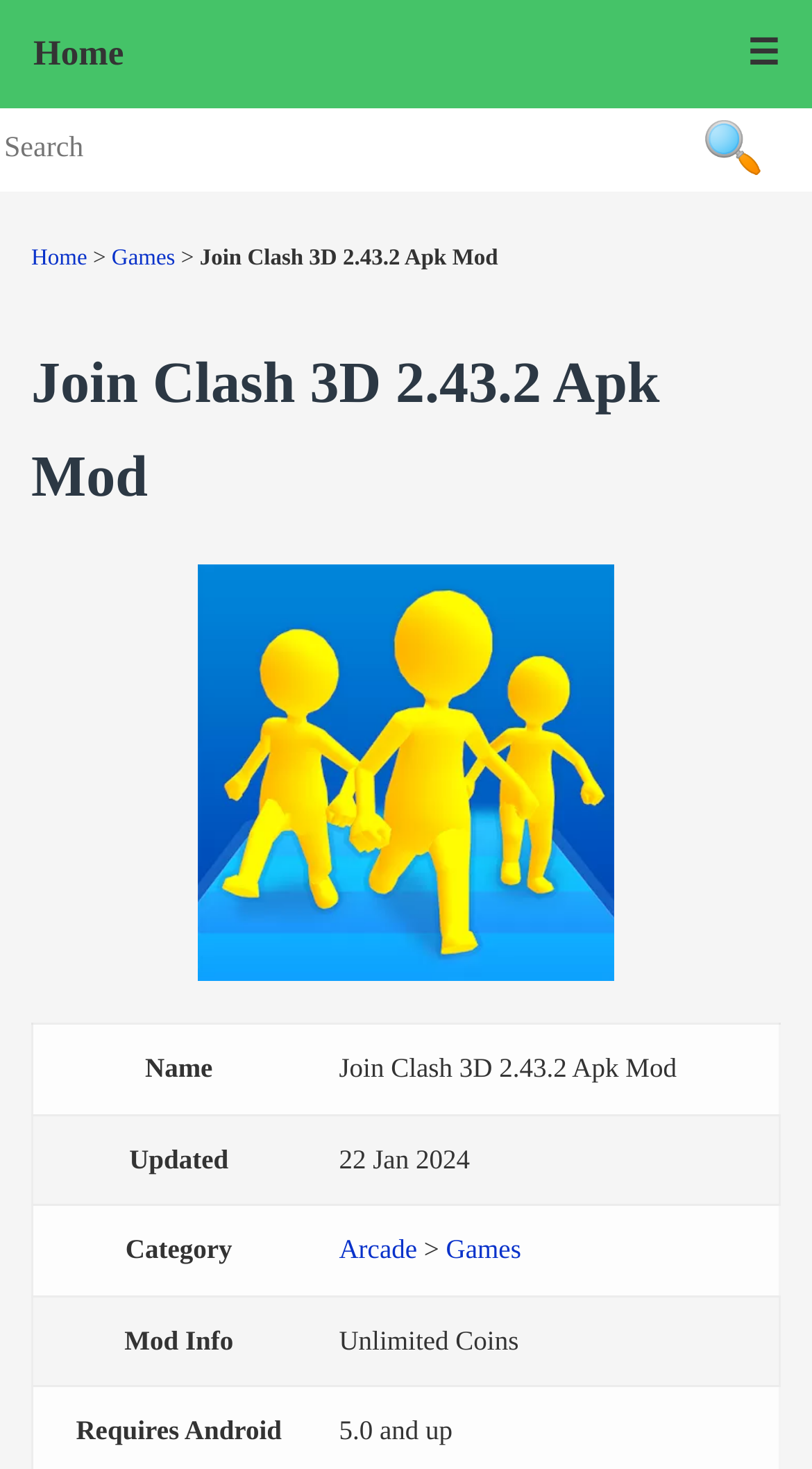Please identify the bounding box coordinates of the region to click in order to complete the task: "view arcade category". The coordinates must be four float numbers between 0 and 1, specified as [left, top, right, bottom].

[0.417, 0.84, 0.514, 0.861]